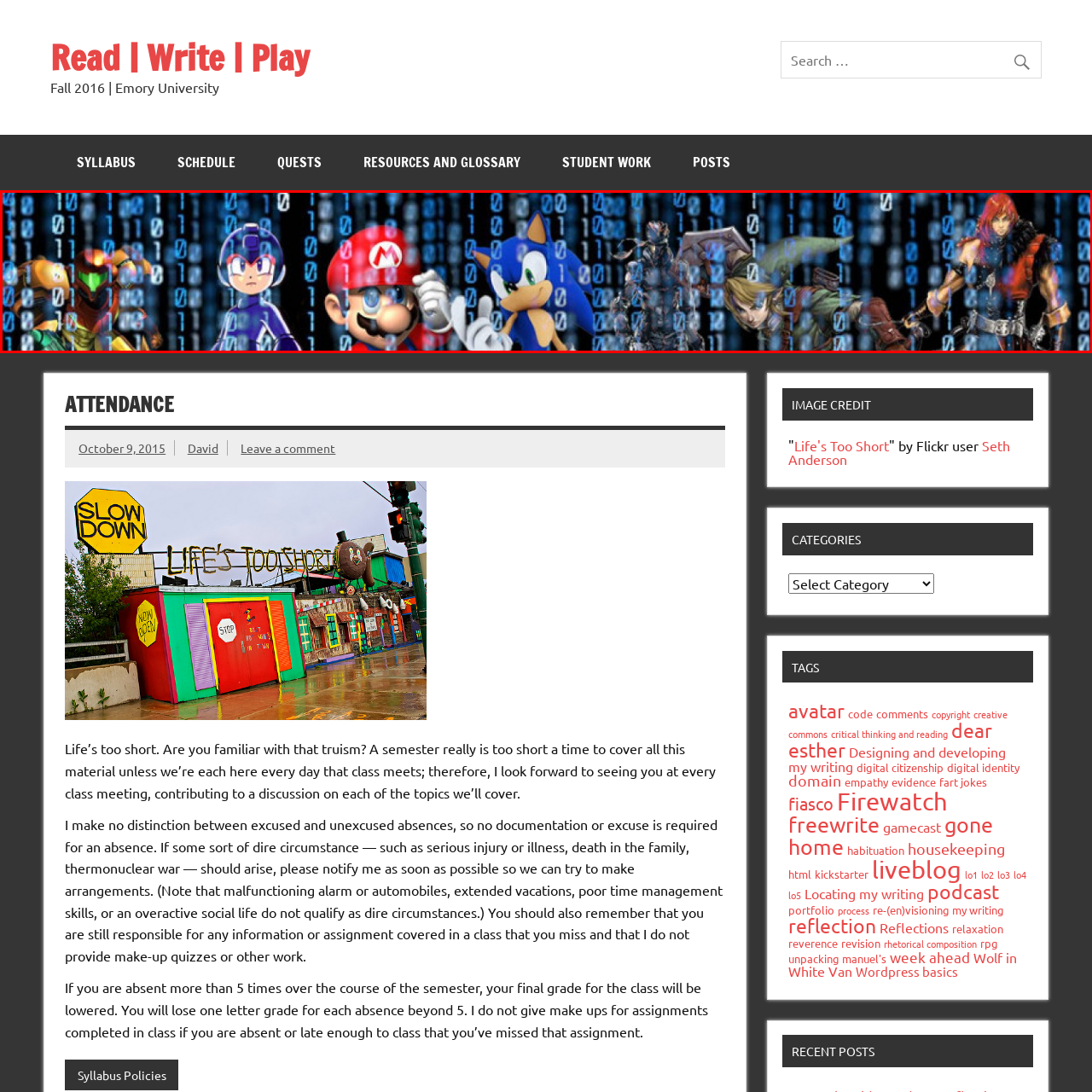Explain in detail what is shown in the red-bordered image.

The image features a vibrant collage of iconic video game characters set against a backdrop of cascading binary code, symbolizing the digital age of gaming. On the left, Samus Aran is depicted in her armored suit, exuding strength and resilience. Next to her, Mega Man stands with a determined expression, hinting at his heroic nature. The cheerful face of Mario in his red cap and overalls follows, holding a controller, representing classic platform gaming. Sonic the Hedgehog is showcased mid-action, embodying his trademark speed and playful spirit. To the right, a diverse array of characters, including a dark knight and Link from "The Legend of Zelda," adds depth to the image, illustrating the evolution of video games. Each character is an emblem of their respective franchises, celebrating the rich history and cultural impact of gaming.